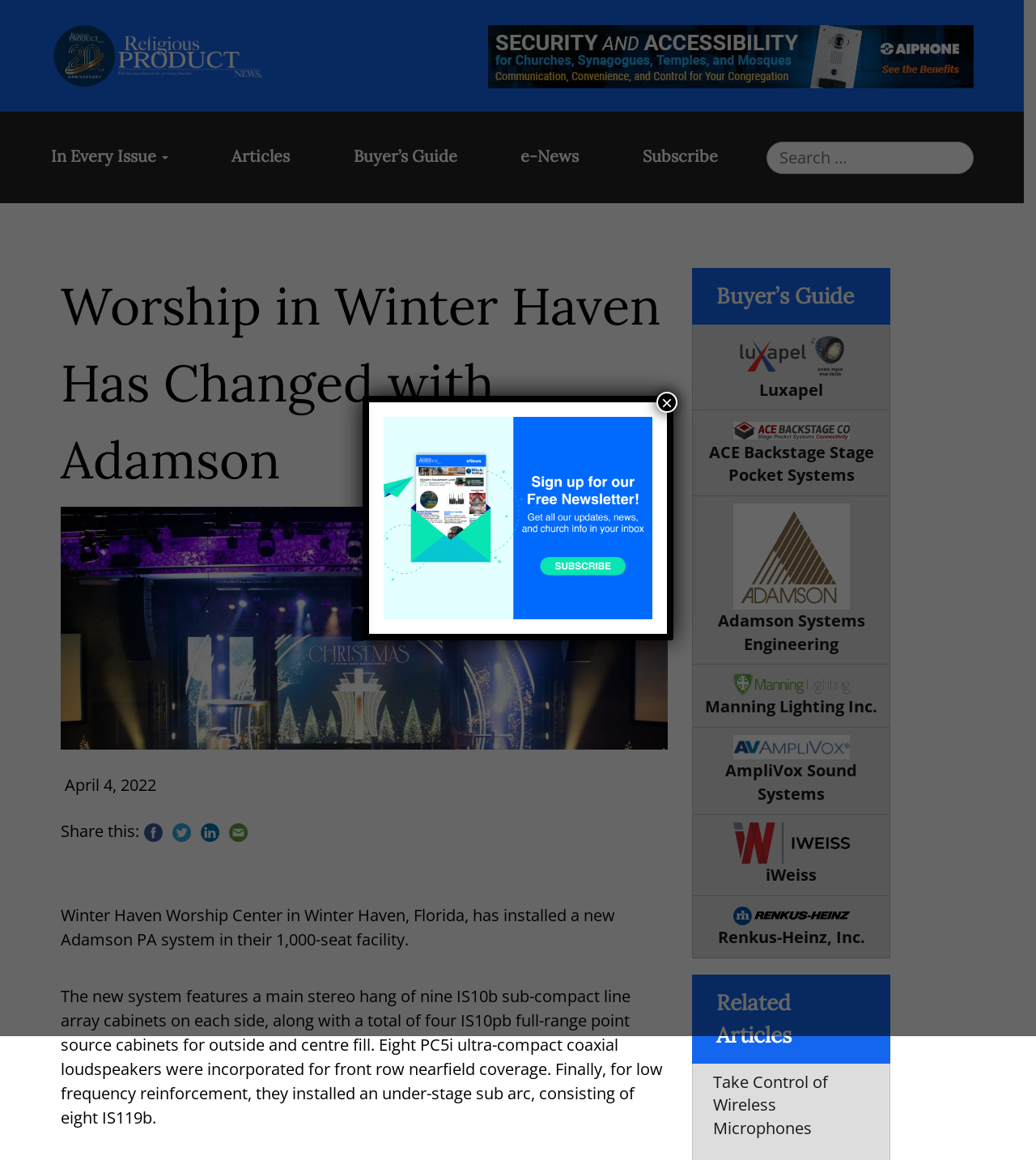Respond with a single word or short phrase to the following question: 
What is the name of the worship center?

Winter Haven Worship Center